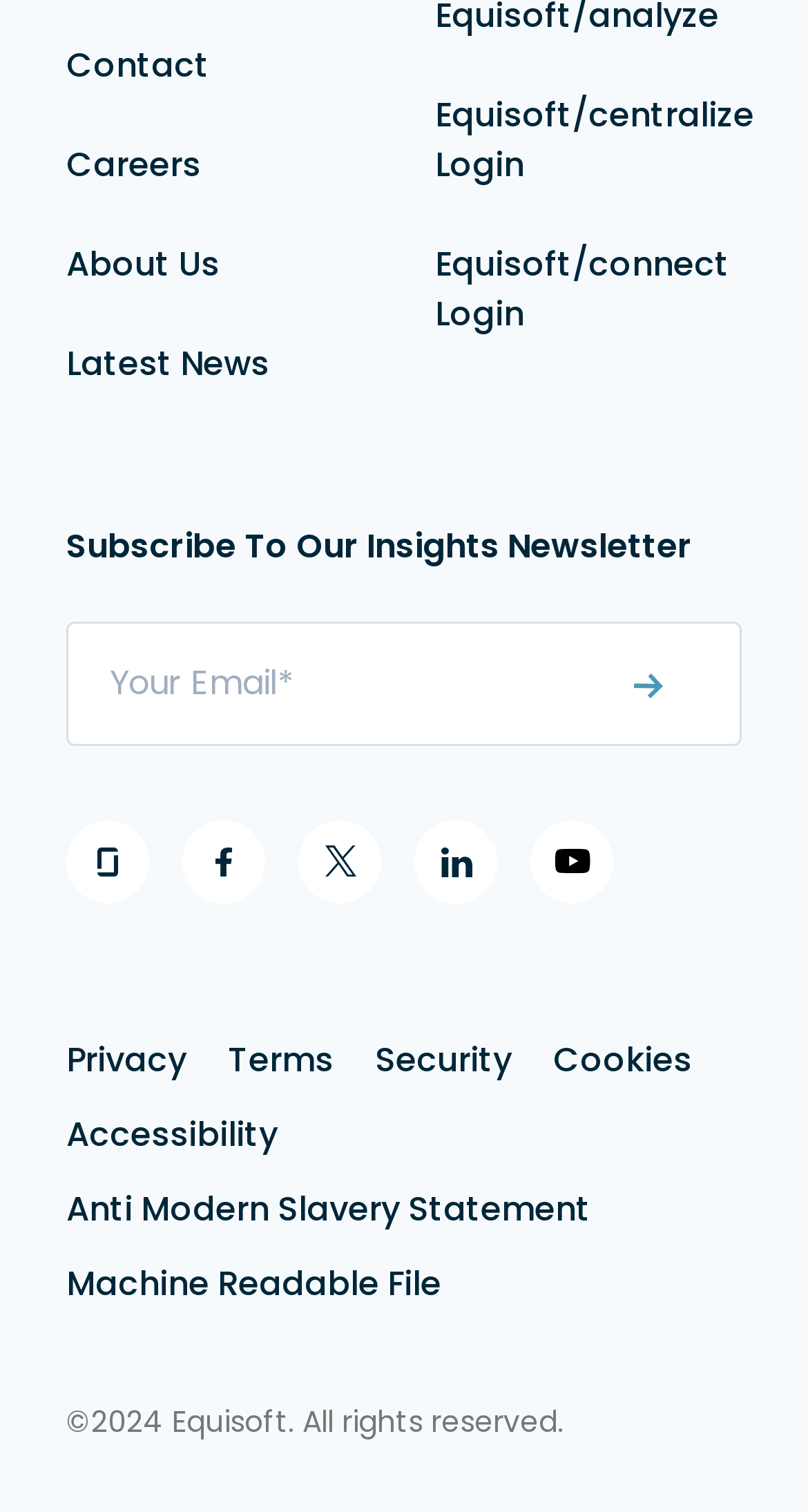Locate the bounding box coordinates of the clickable area needed to fulfill the instruction: "Click on Contact".

[0.082, 0.027, 0.259, 0.059]